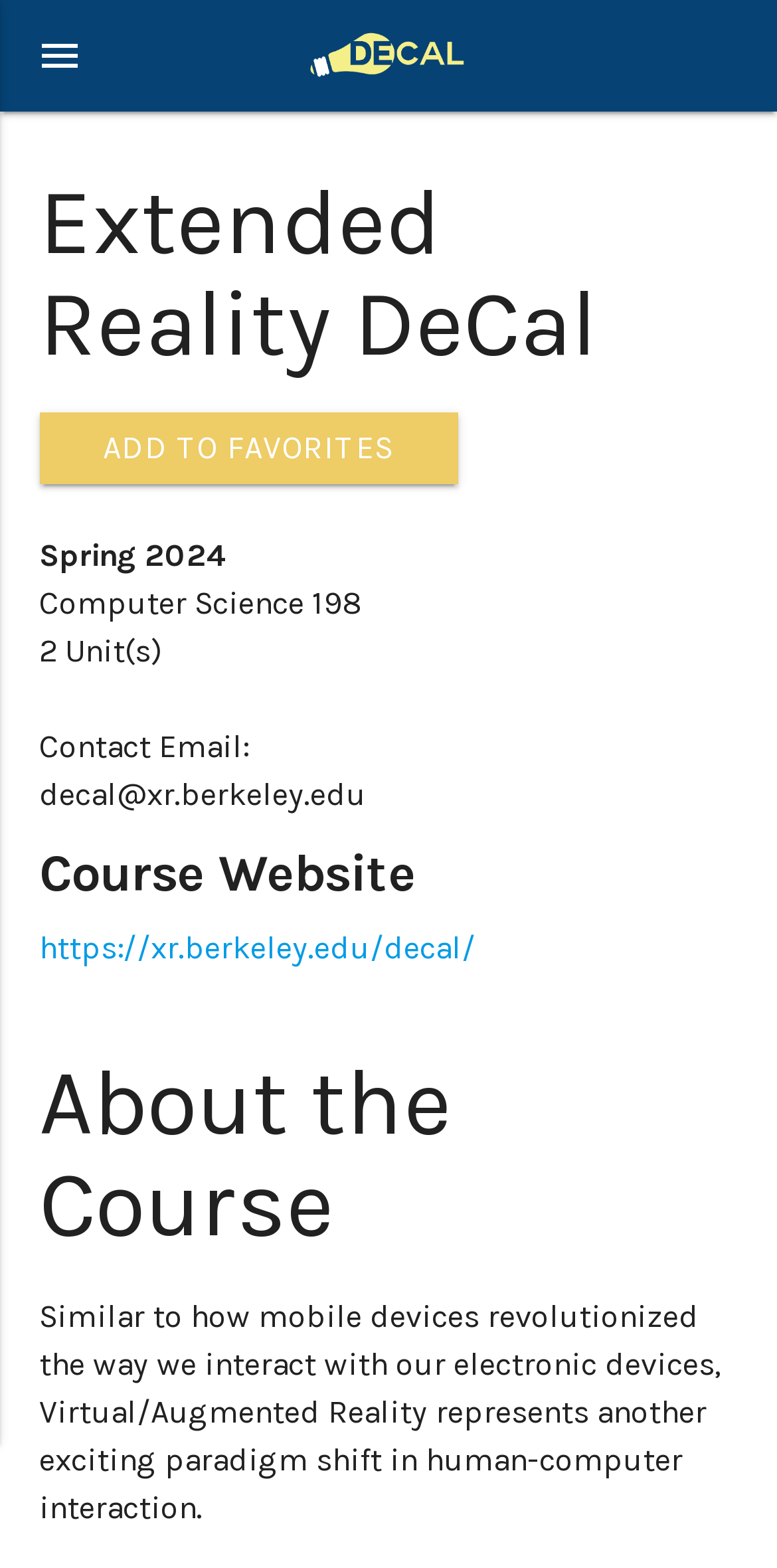Provide the bounding box coordinates of the HTML element described by the text: "value="Add to Favorites"".

[0.05, 0.264, 0.588, 0.309]